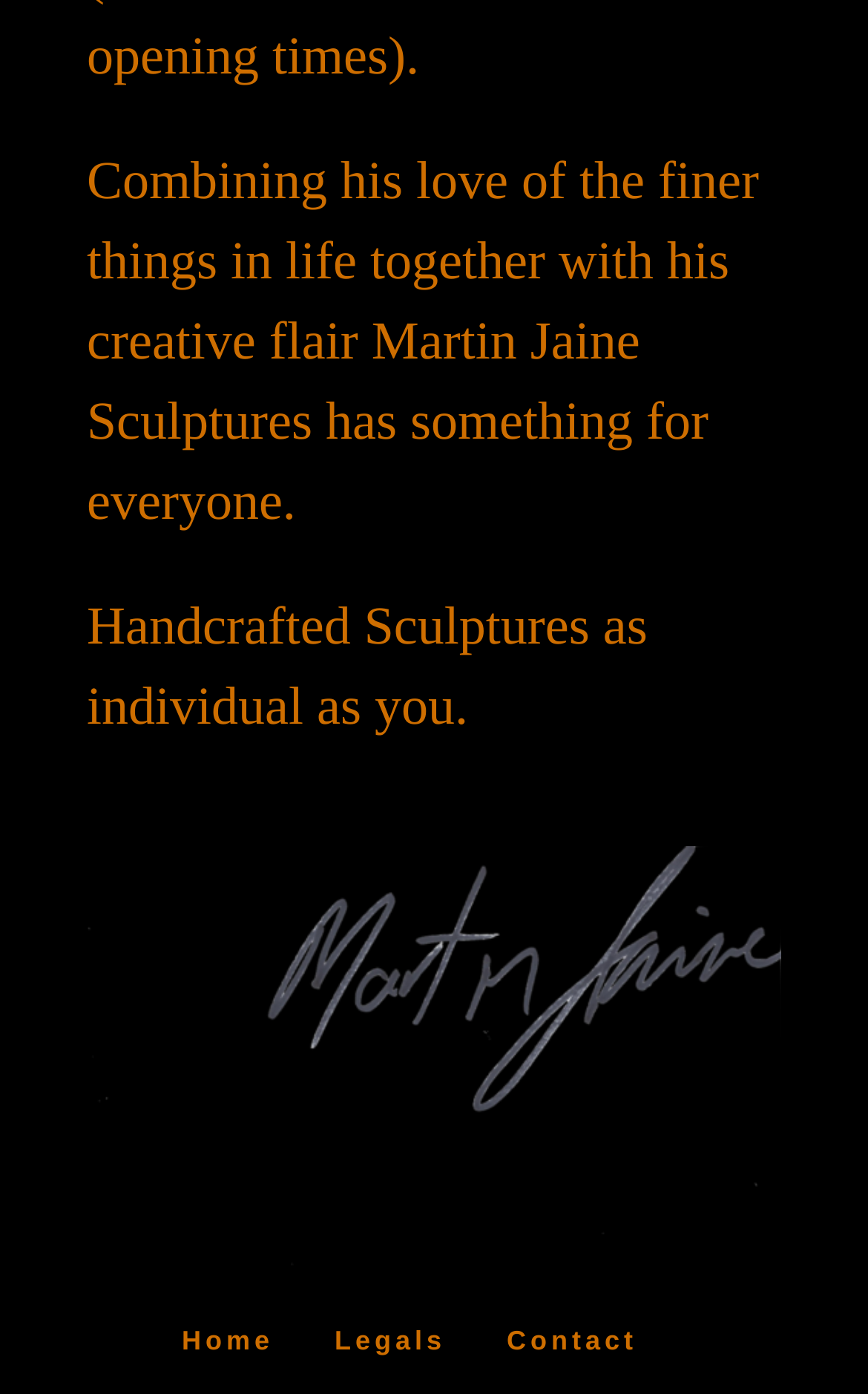What is unique about each sculpture?
Please describe in detail the information shown in the image to answer the question.

The heading 'Handcrafted Sculptures as individual as you.' suggests that each sculpture is unique and individual, implying that no two sculptures are the same.